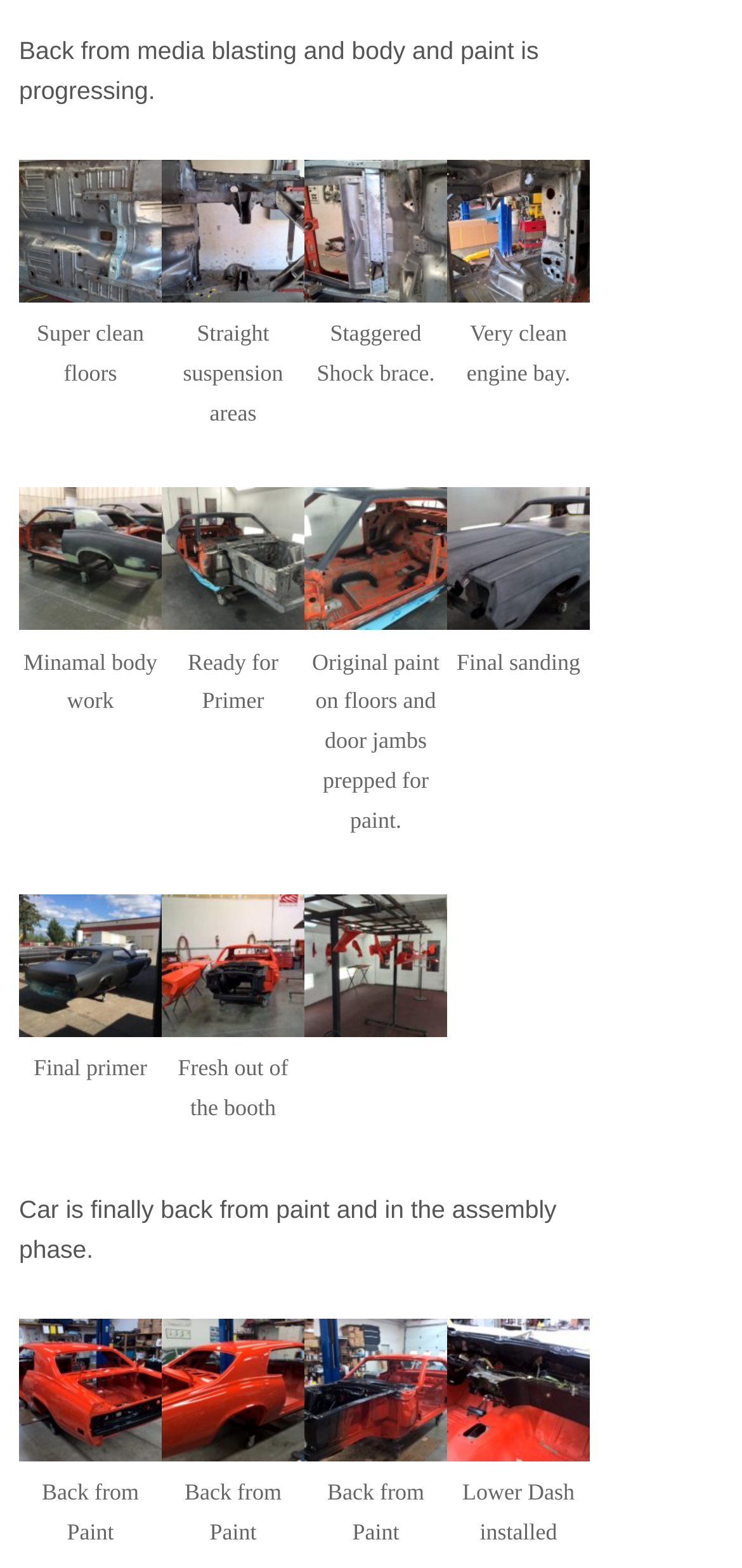What is the current state of the car's body and paint?
Refer to the image and respond with a one-word or short-phrase answer.

Progressing